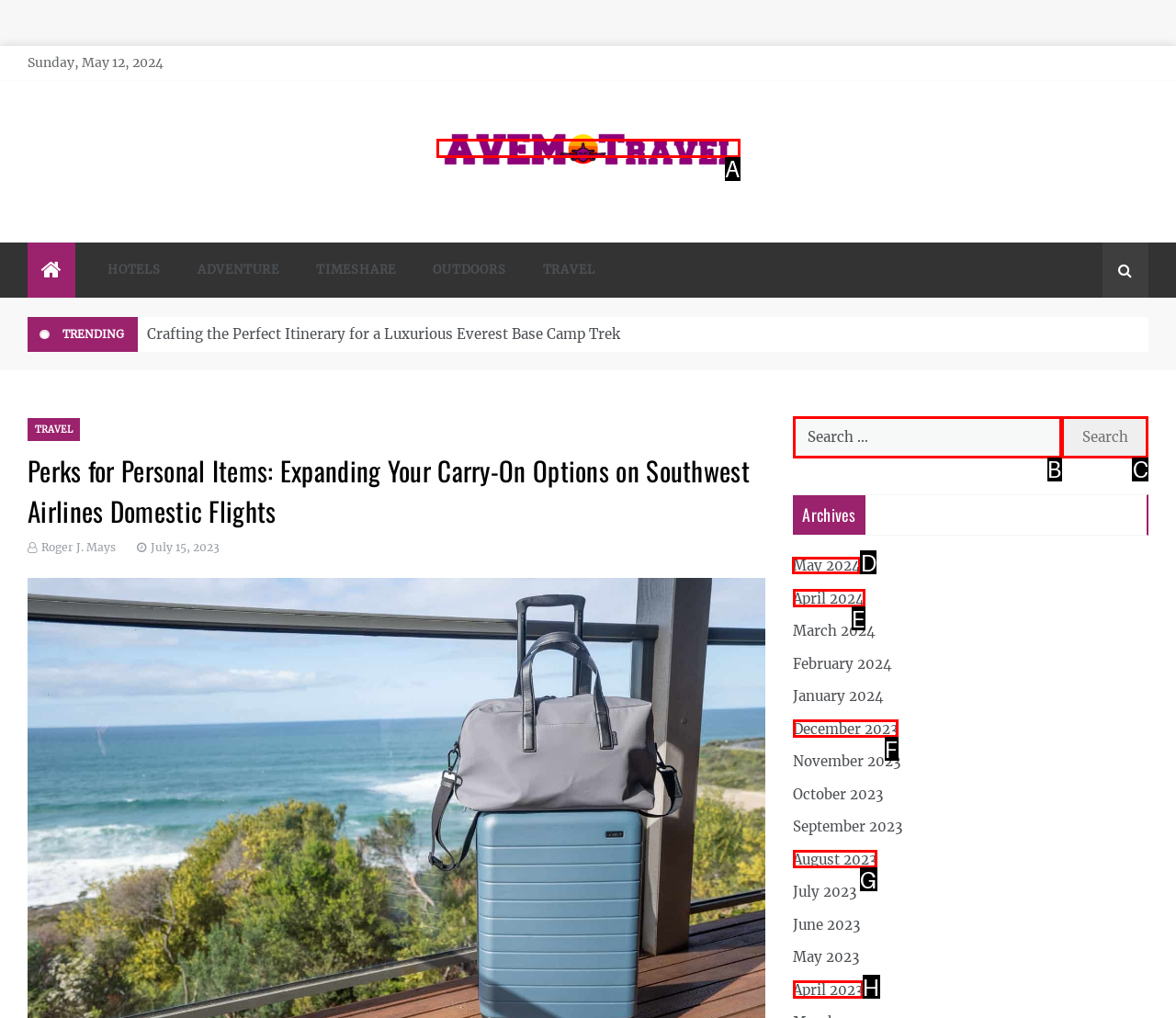Choose the correct UI element to click for this task: Explore travel archives for May 2024 Answer using the letter from the given choices.

D